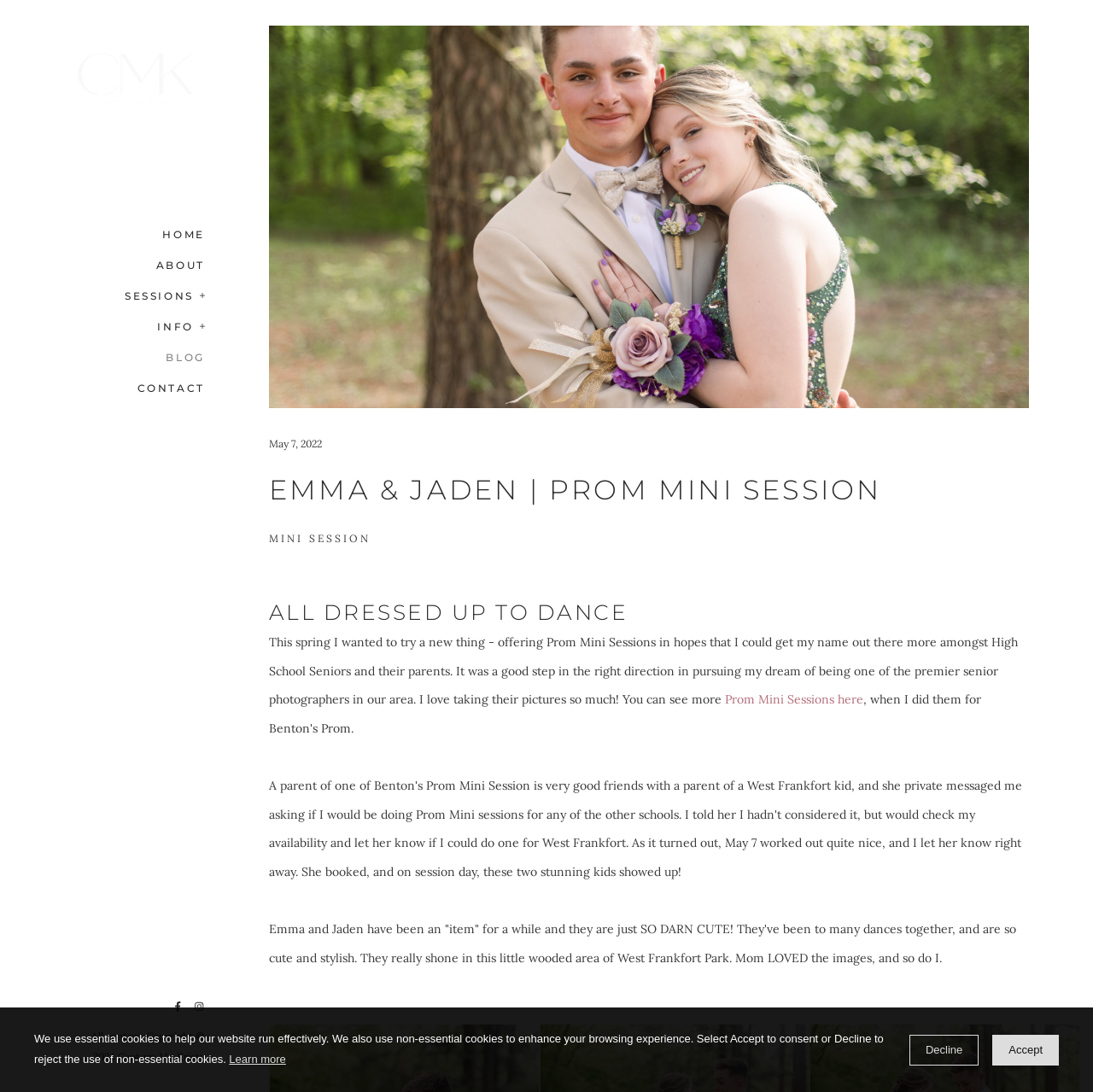Carefully examine the image and provide an in-depth answer to the question: What is the date of the article?

The date of the article can be found at the top of the webpage, below the main heading. It is displayed as 'May 7, 2022'.